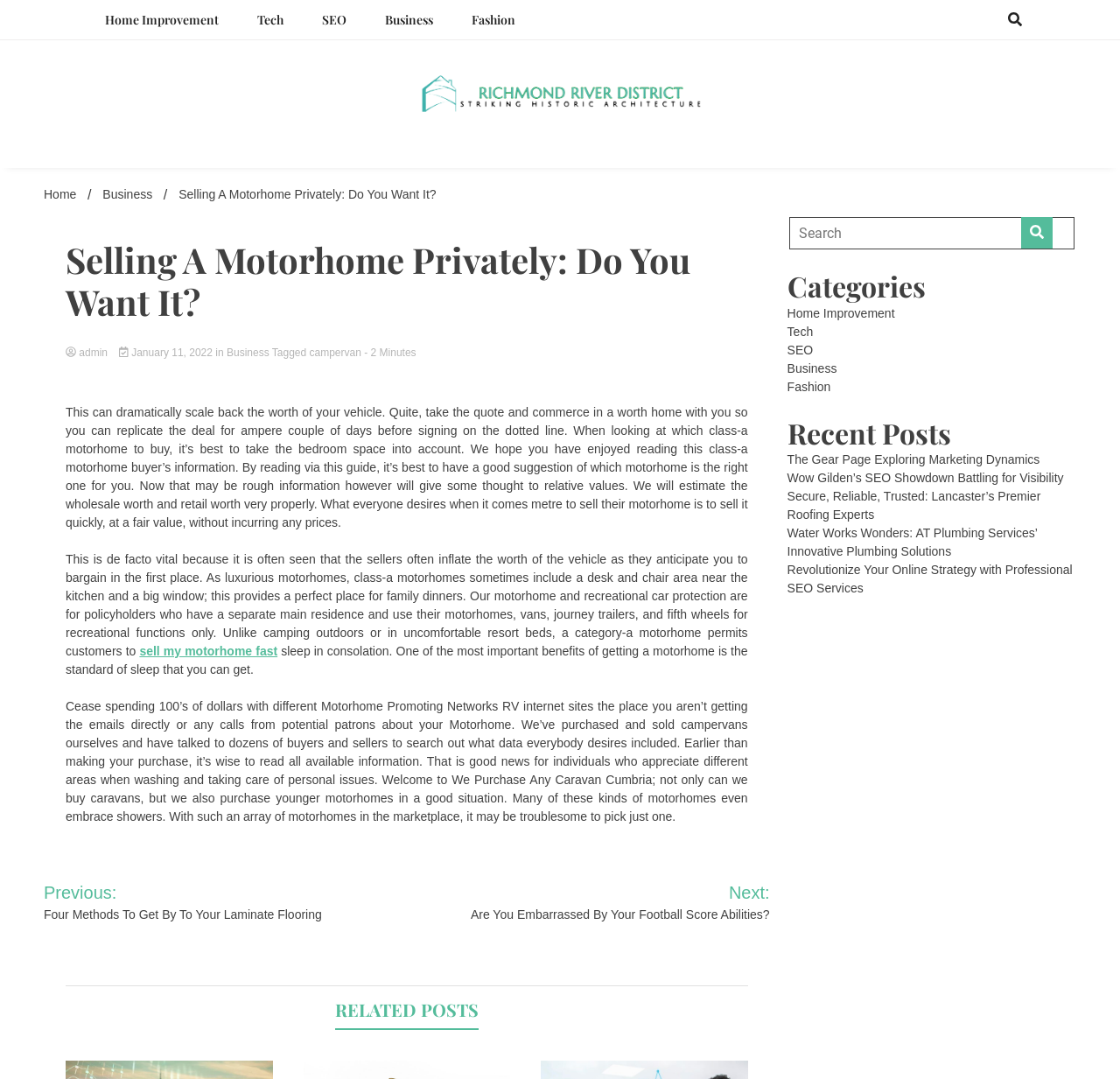Can you give a comprehensive explanation to the question given the content of the image?
What is the purpose of the 'Search' textbox?

I inferred the purpose of the 'Search' textbox by its location and label. It is located in the complementary section, which suggests that it is a search function. The label 'Search' also indicates that it is used to search for something, likely articles or content on the website.